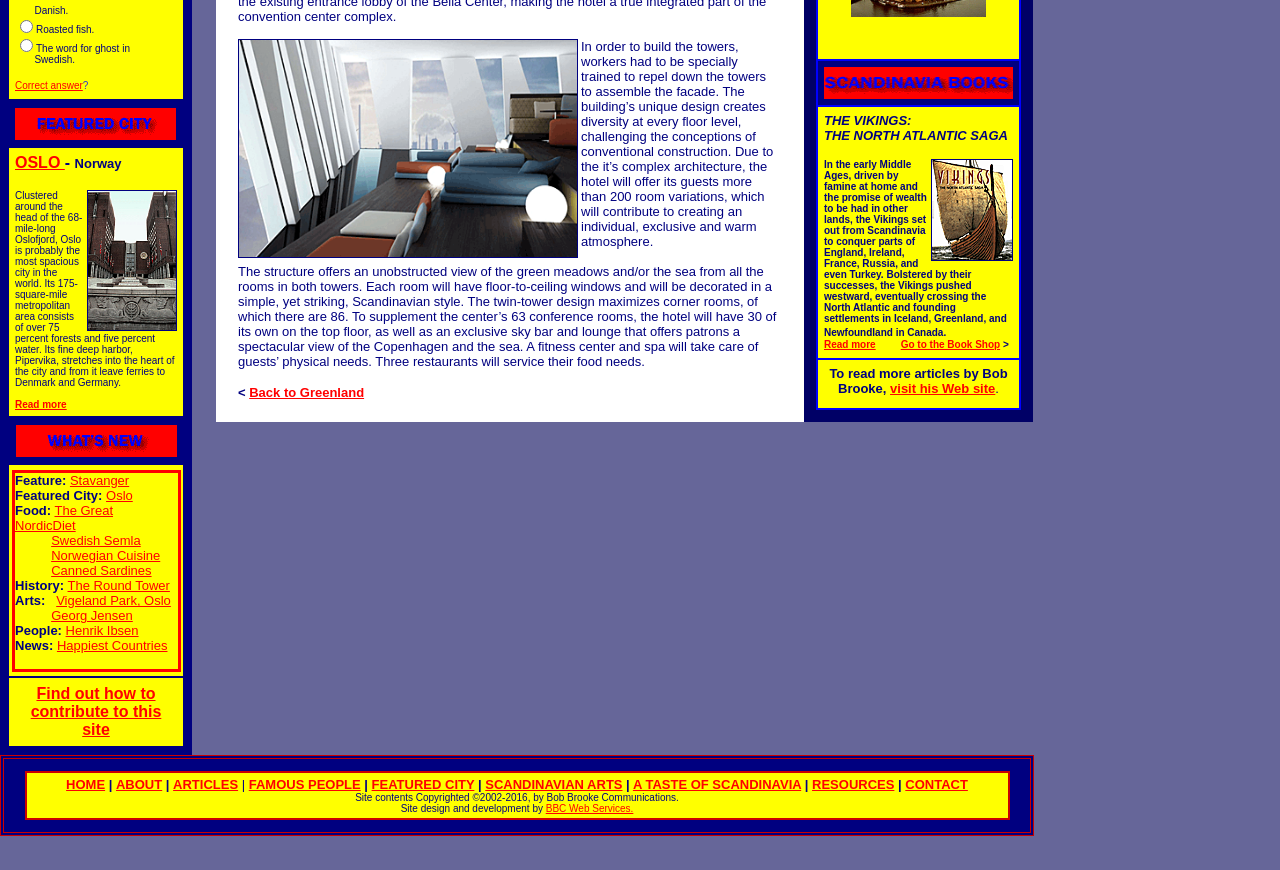Please recognize and transcribe the text located inside the red bounding box in the webpage image.

Feature: Stavanger Featured City: Oslo Food: The Great NordicDiet Swedish Semla Norwegian Cuisine Canned Sardines History: The Round Tower Arts: Vigeland Park, Oslo Georg Jensen People: Henrik Ibsen News: Happiest Countries